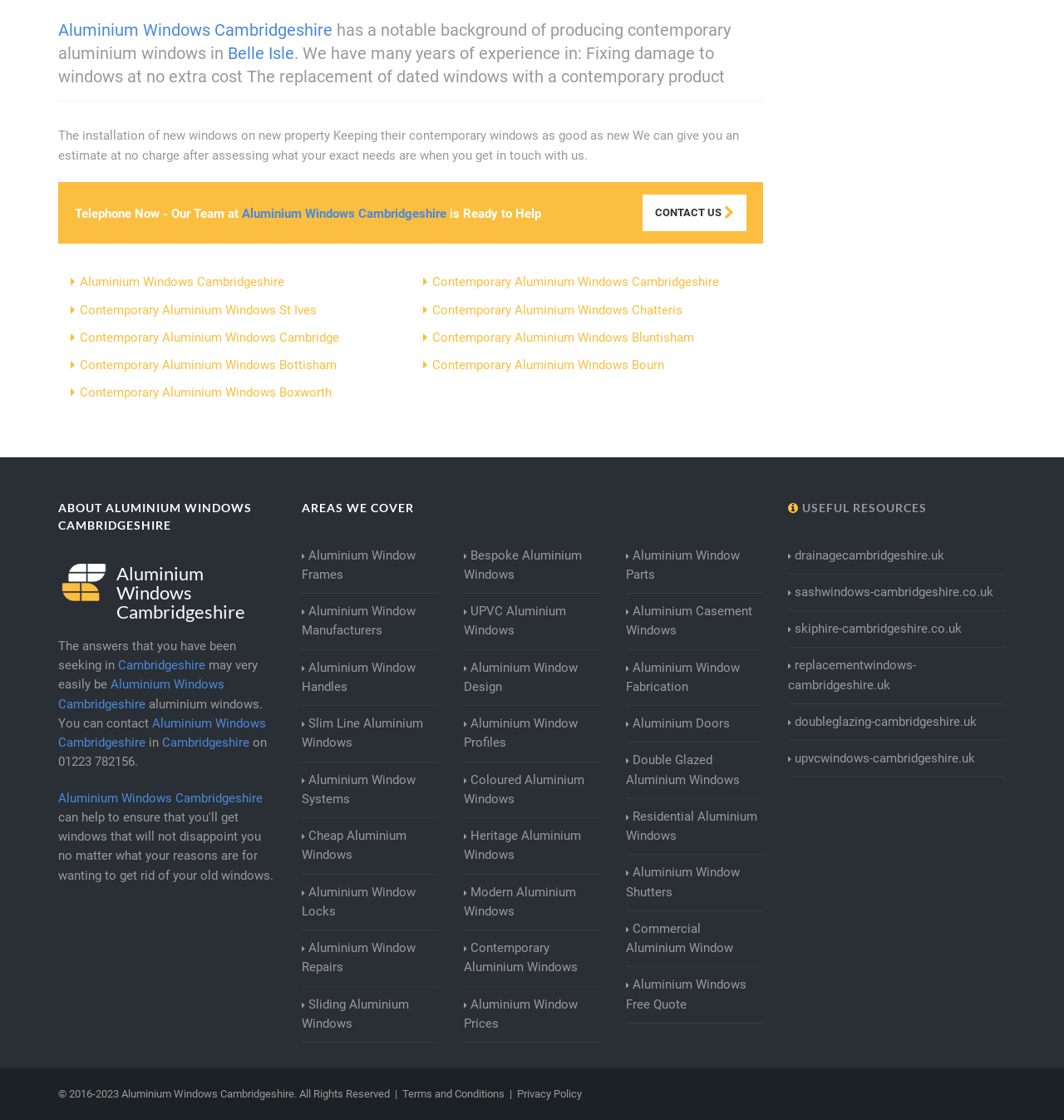Can you show the bounding box coordinates of the region to click on to complete the task described in the instruction: "Check the 'Terms and Conditions'"?

[0.378, 0.971, 0.474, 0.982]